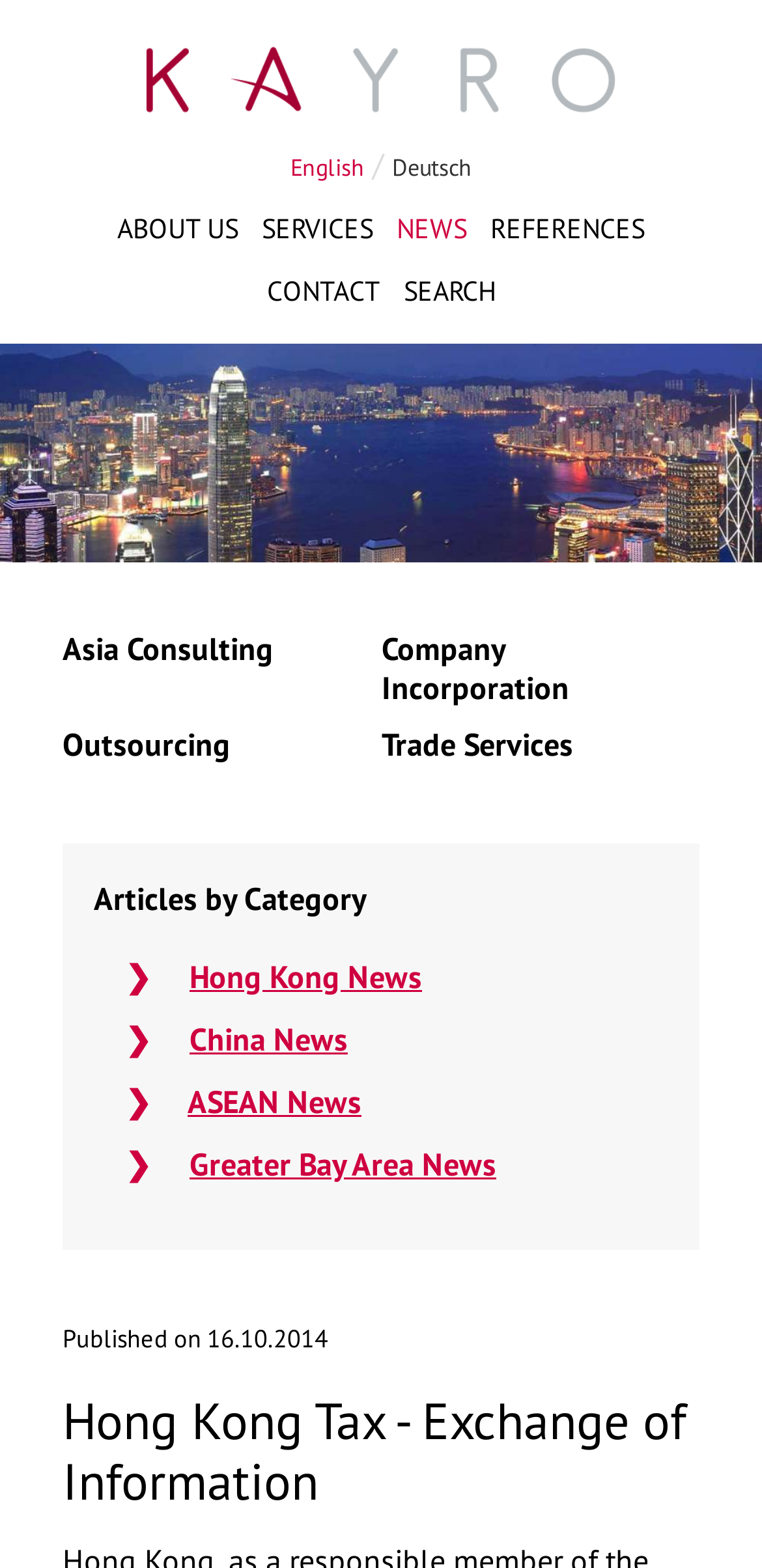Construct a thorough caption encompassing all aspects of the webpage.

The webpage is about KAYRO, an international business consulting firm specializing in providing bespoke solutions for businesses in Asia. At the top left corner, there is a logo of Kayro Solutions Ltd. accompanied by a link to the company's website. To the right of the logo, there are language options, including English and Deutsch, separated by a slash.

Below the language options, there is a navigation menu with links to different sections of the website, including ABOUT US, SERVICES, NEWS, REFERENCES, CONTACT, and SEARCH. The NEWS section is further divided into categories, such as Hong Kong News, China News, ASEAN News, and Greater Bay Area News, which are listed vertically.

On the right side of the navigation menu, there is a large image overlooking the Hong Kong skyline and Victoria Harbour. On top of this image, there are four links to specific services offered by KAYRO, including Asia Consulting, Company Incorporation, Outsourcing, and Trade Services.

Below these links, there is a news article with a heading "Hong Kong Tax - Exchange of Information" and a publication date of 16.10.2014. The article is categorized under Hong Kong News.